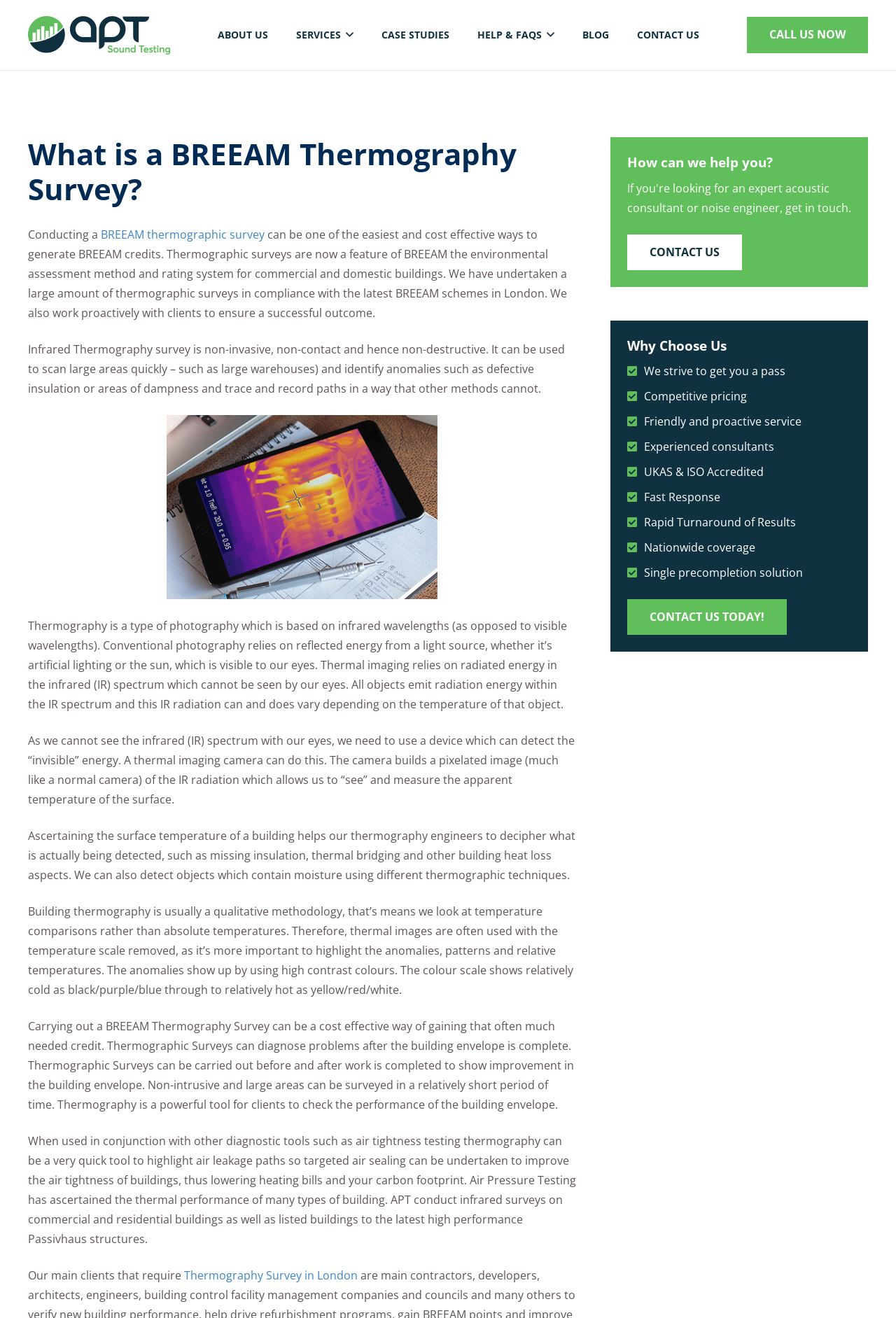What is the name of the technique used to detect objects containing moisture?
Please answer the question as detailed as possible.

The webpage mentions that thermographic techniques are used to detect objects containing moisture, which is an application of building thermography.